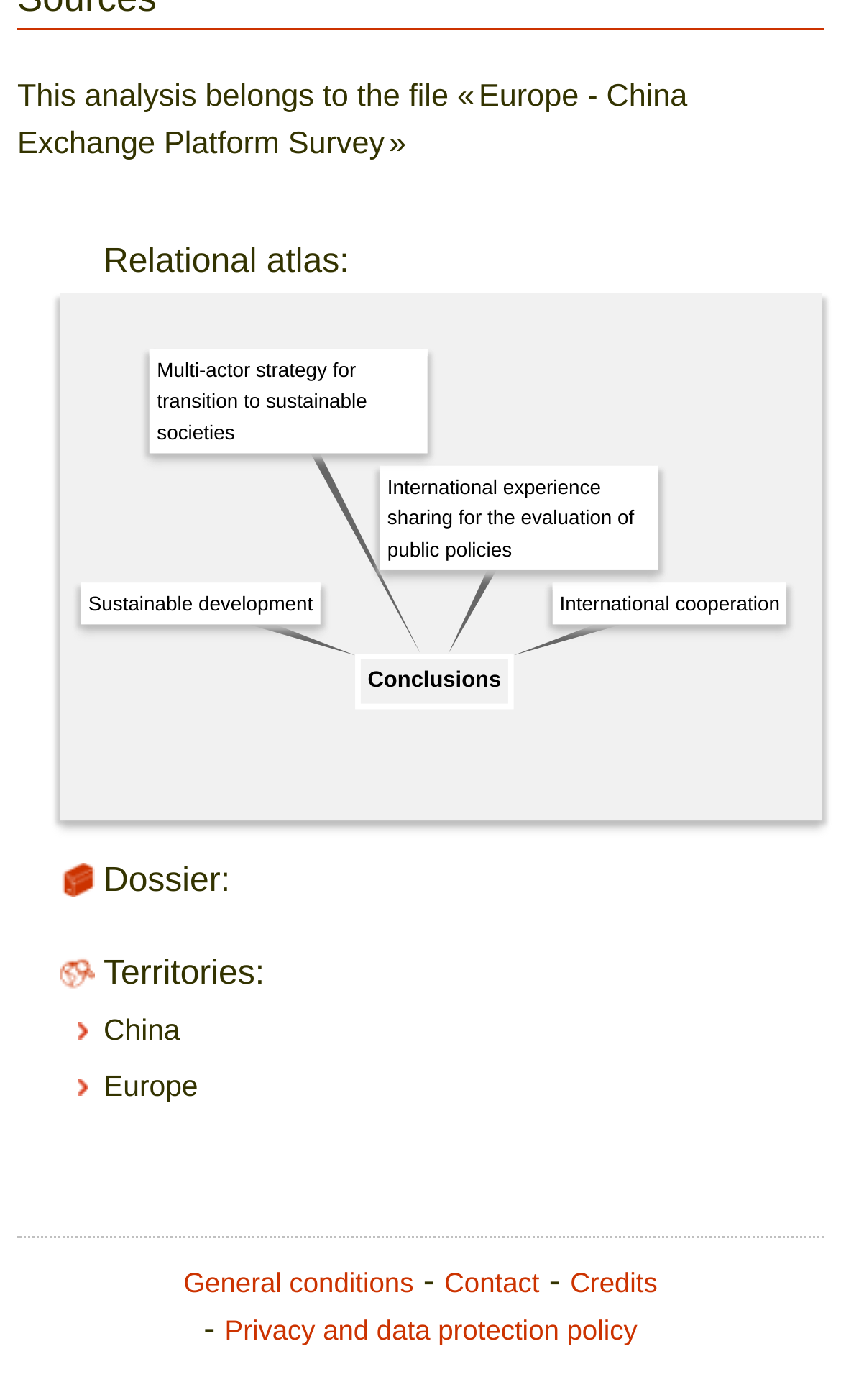Identify and provide the bounding box for the element described by: "China".

[0.123, 0.724, 0.214, 0.748]